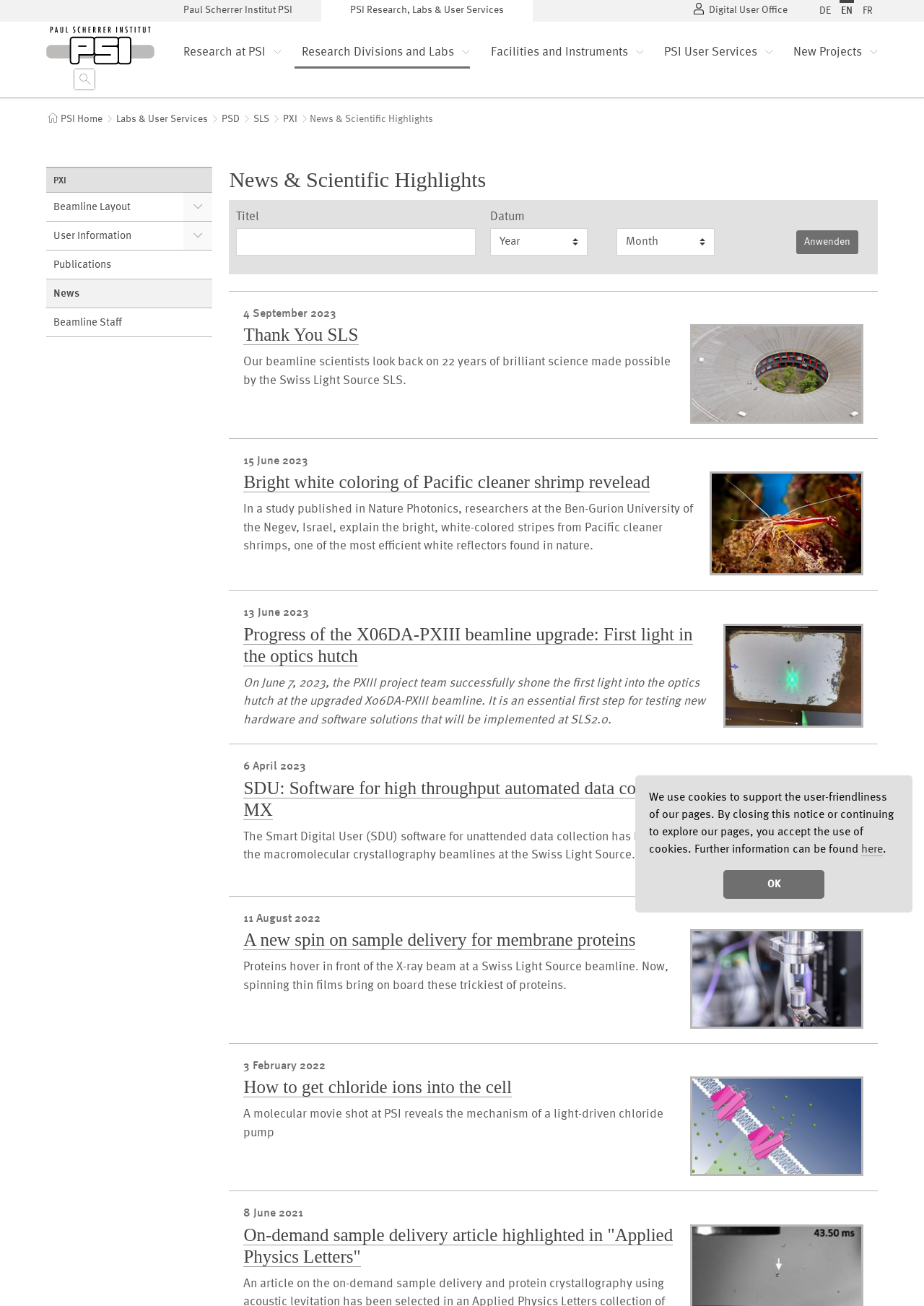What is the name of the research institution?
Please provide a single word or phrase based on the screenshot.

Paul Scherrer Institut